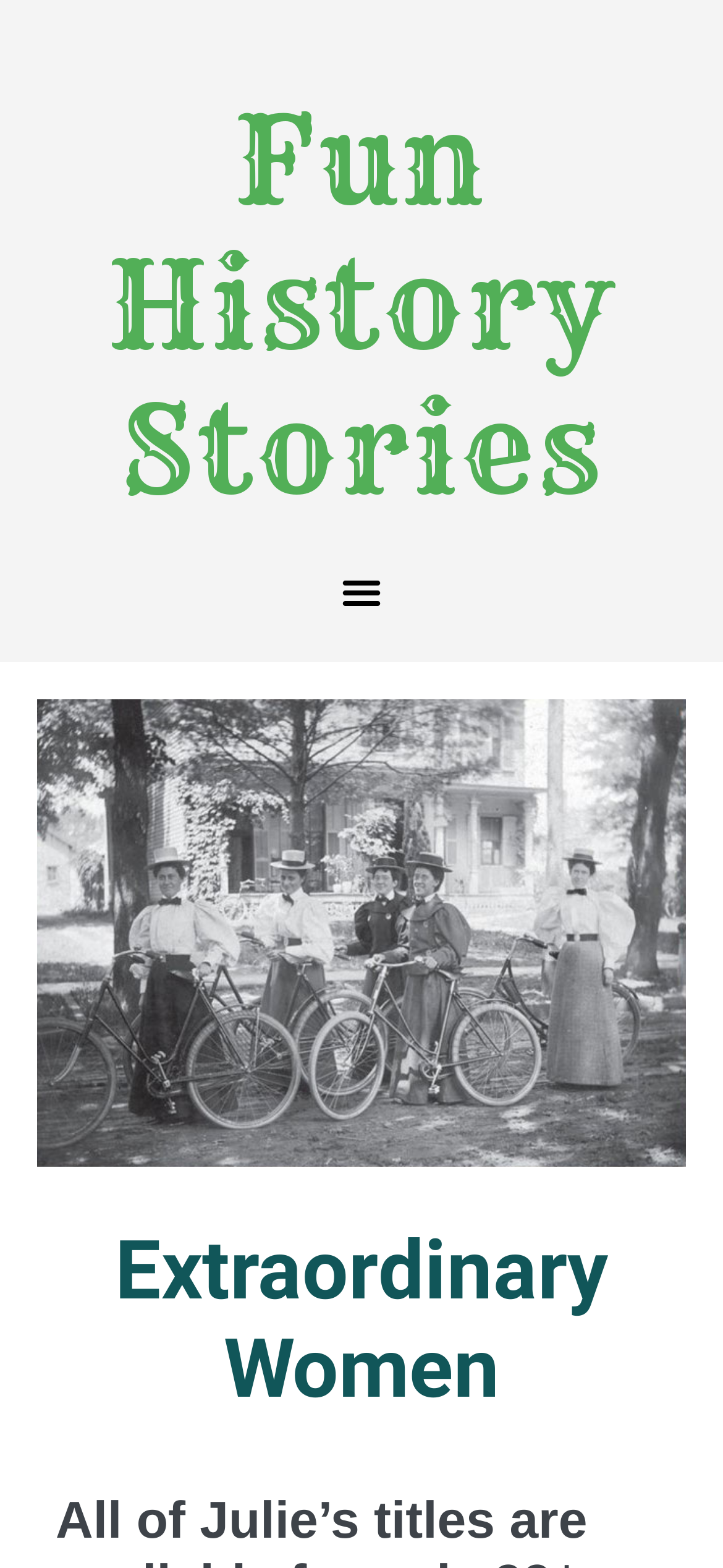Please specify the bounding box coordinates in the format (top-left x, top-left y, bottom-right x, bottom-right y), with values ranging from 0 to 1. Identify the bounding box for the UI component described as follows: Fun History Stories

[0.149, 0.054, 0.851, 0.335]